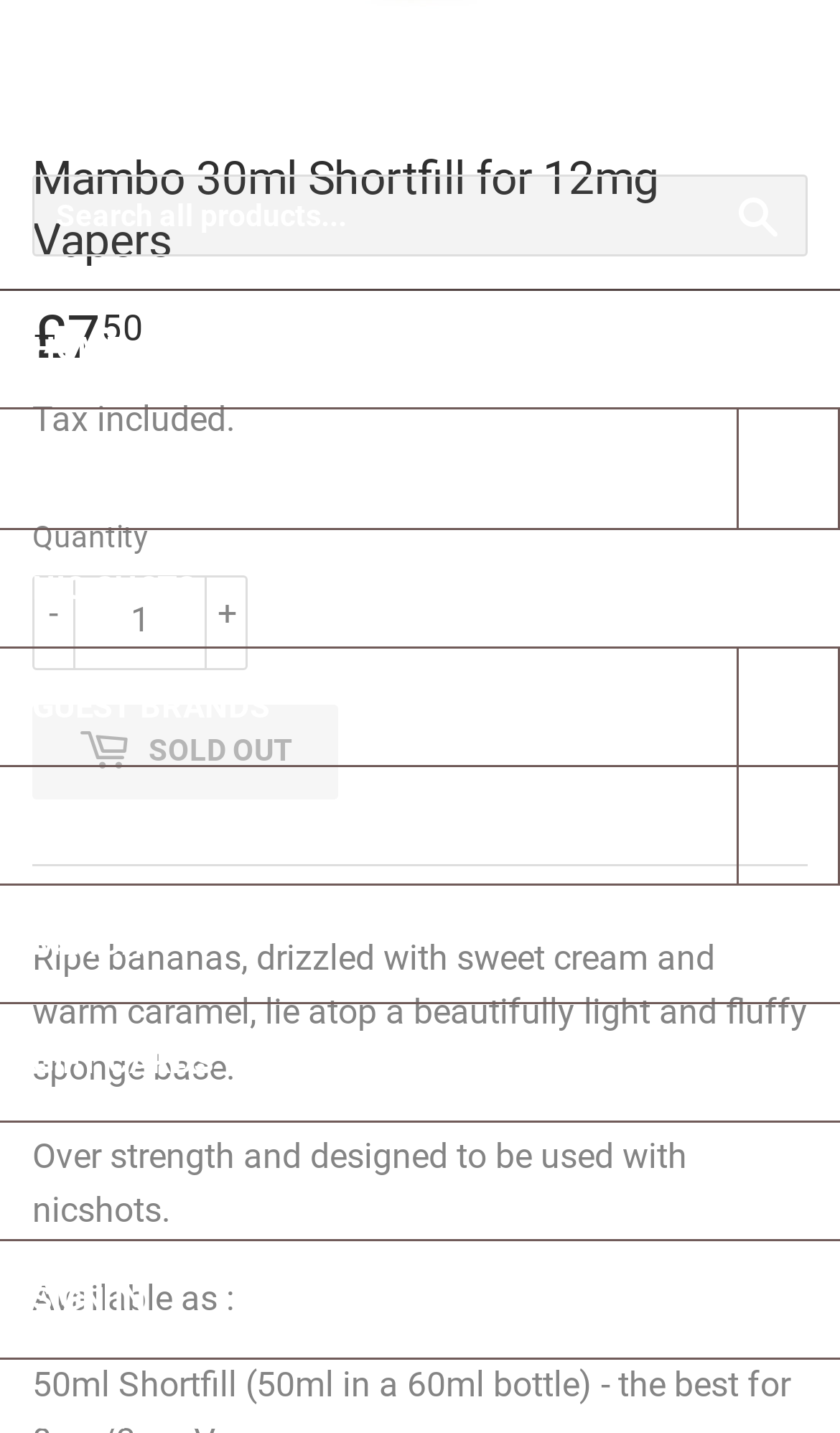Please identify the bounding box coordinates of the element's region that needs to be clicked to fulfill the following instruction: "Enter quantity". The bounding box coordinates should consist of four float numbers between 0 and 1, i.e., [left, top, right, bottom].

[0.038, 0.401, 0.295, 0.467]